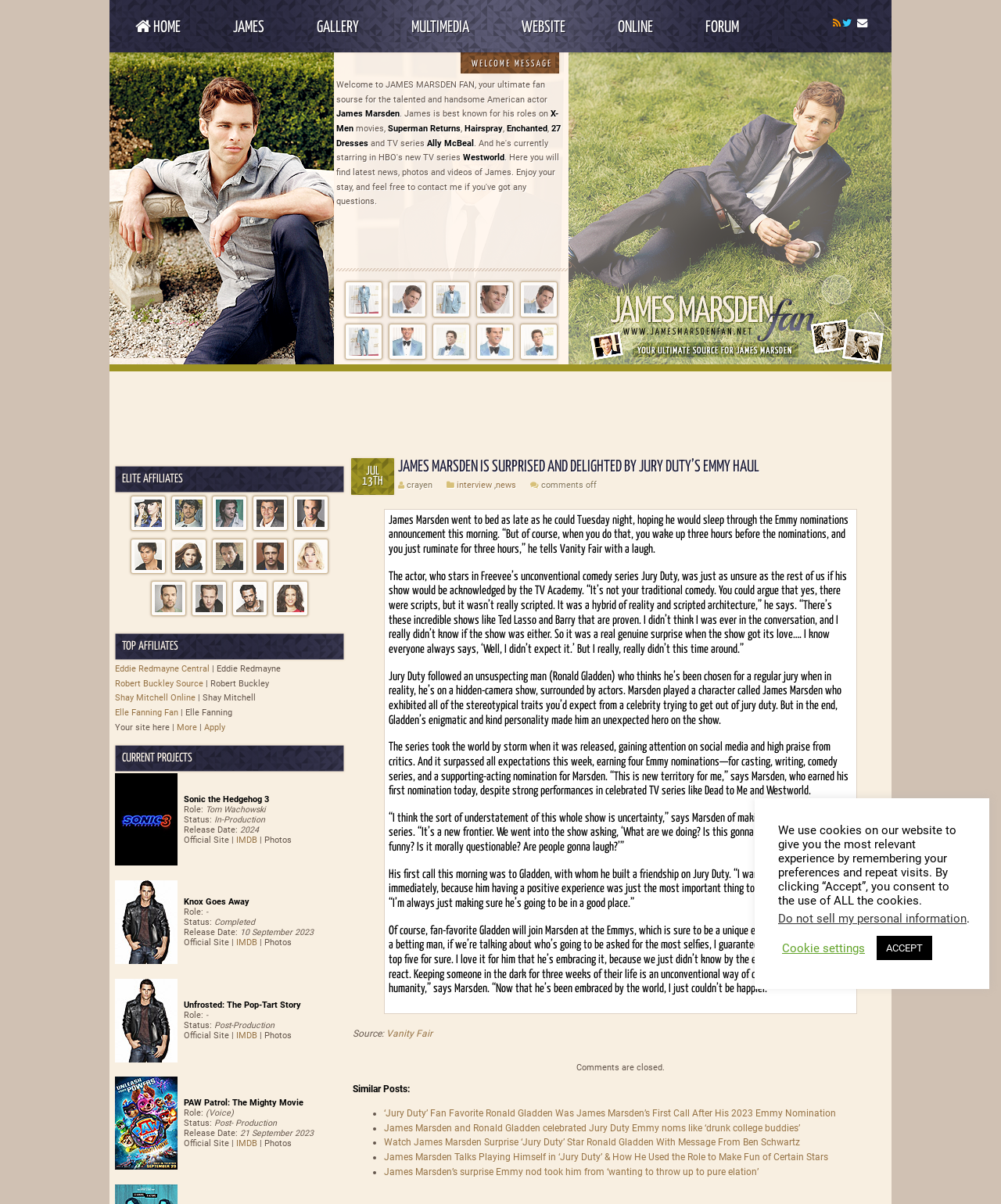Please specify the coordinates of the bounding box for the element that should be clicked to carry out this instruction: "Explore the website". The coordinates must be four float numbers between 0 and 1, formatted as [left, top, right, bottom].

[0.499, 0.001, 0.587, 0.044]